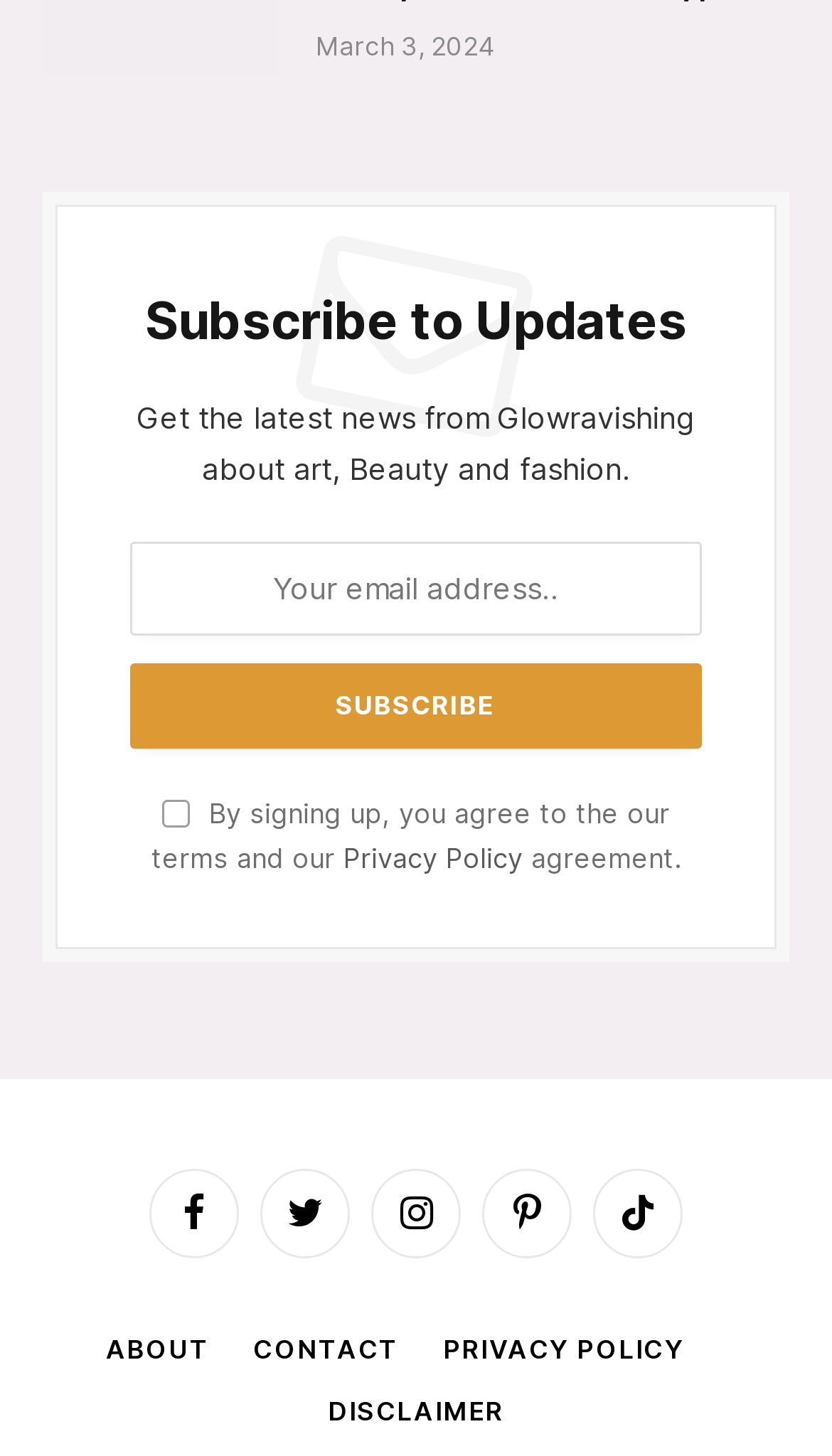Identify the bounding box for the UI element that is described as follows: "name="EMAIL" placeholder="Your email address.."".

[0.156, 0.372, 0.844, 0.436]